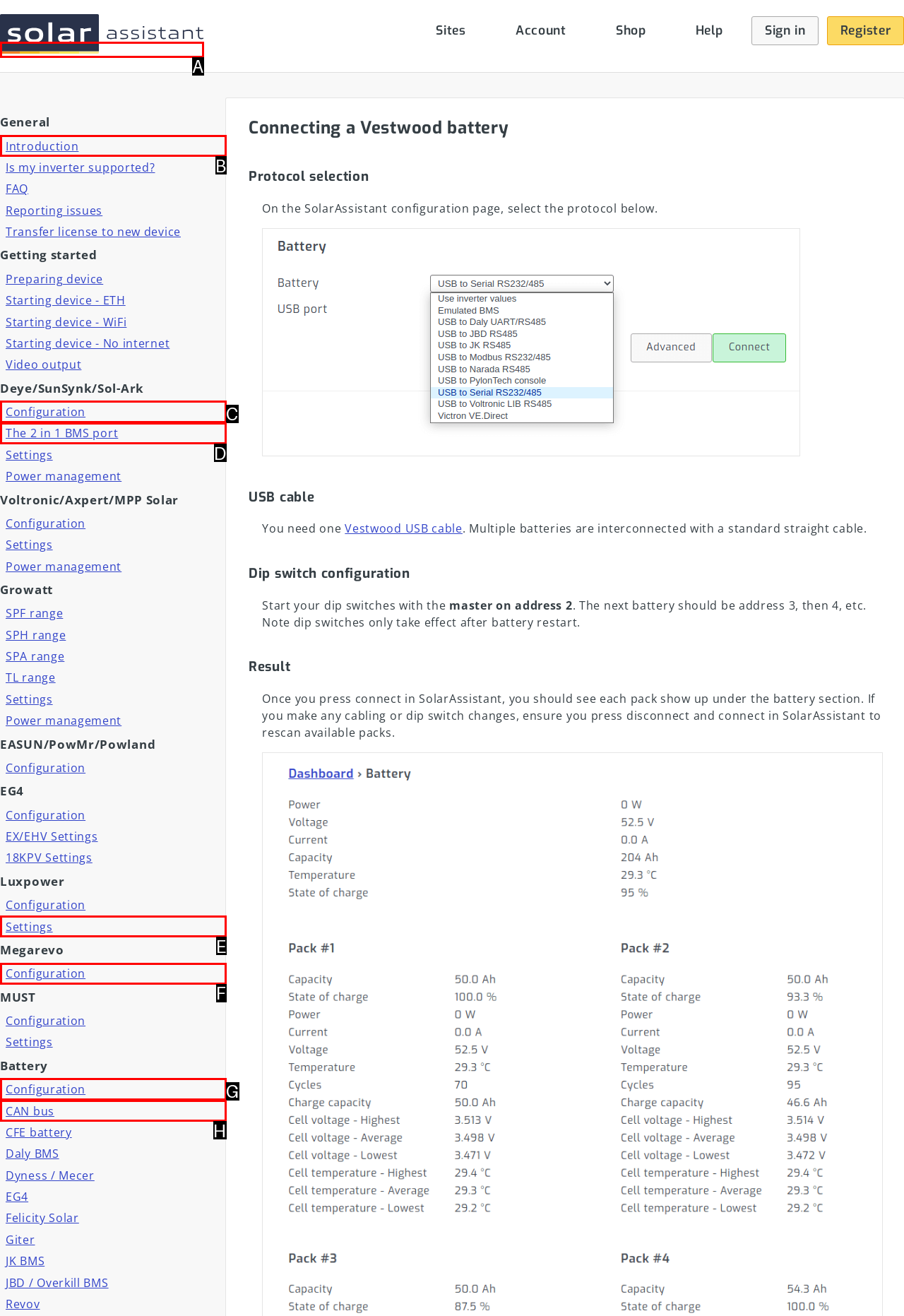Tell me which option I should click to complete the following task: Click on the 'Introduction' link
Answer with the option's letter from the given choices directly.

B